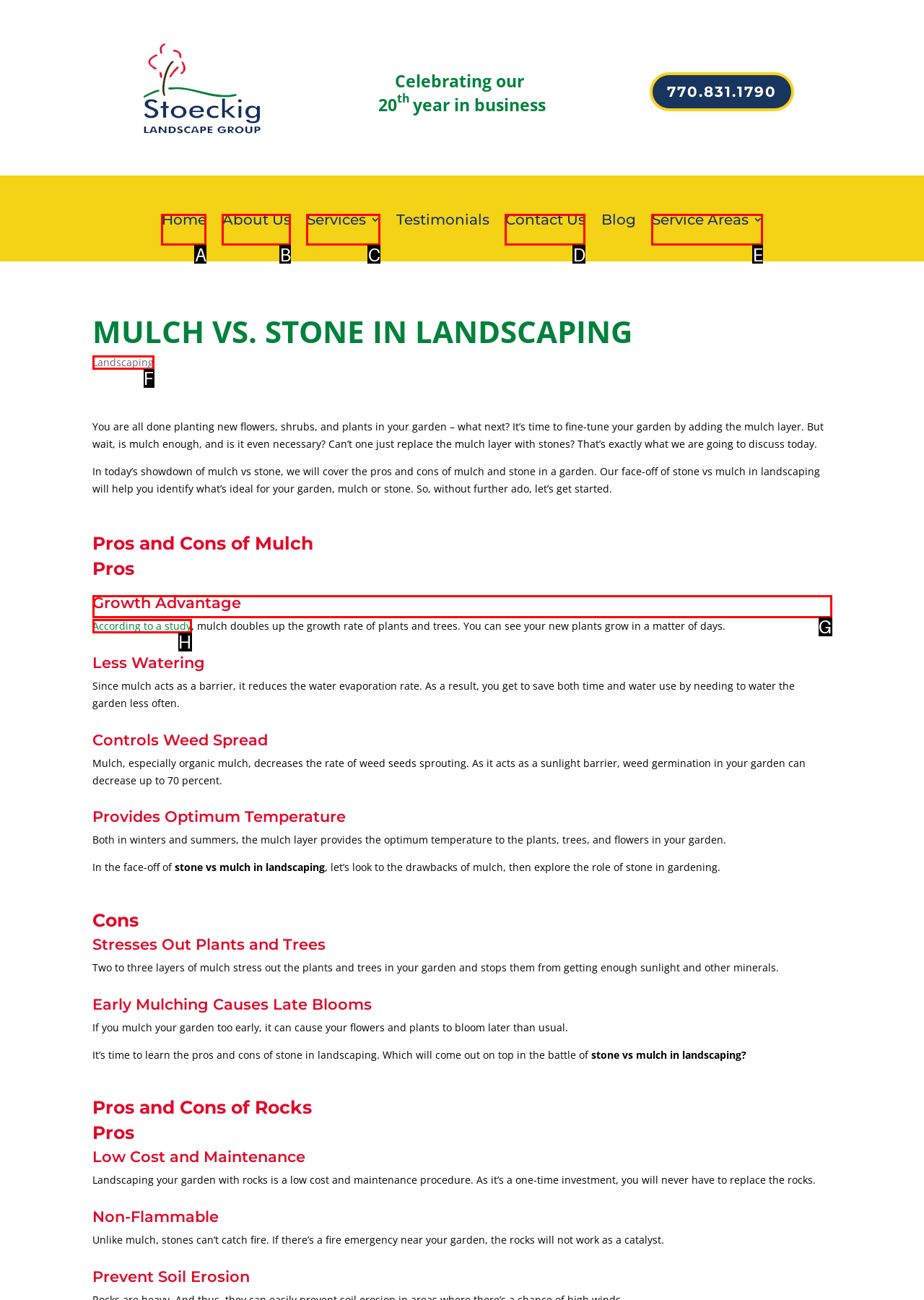Identify the correct UI element to click on to achieve the following task: Learn about the 'Growth Advantage' of mulch Respond with the corresponding letter from the given choices.

G